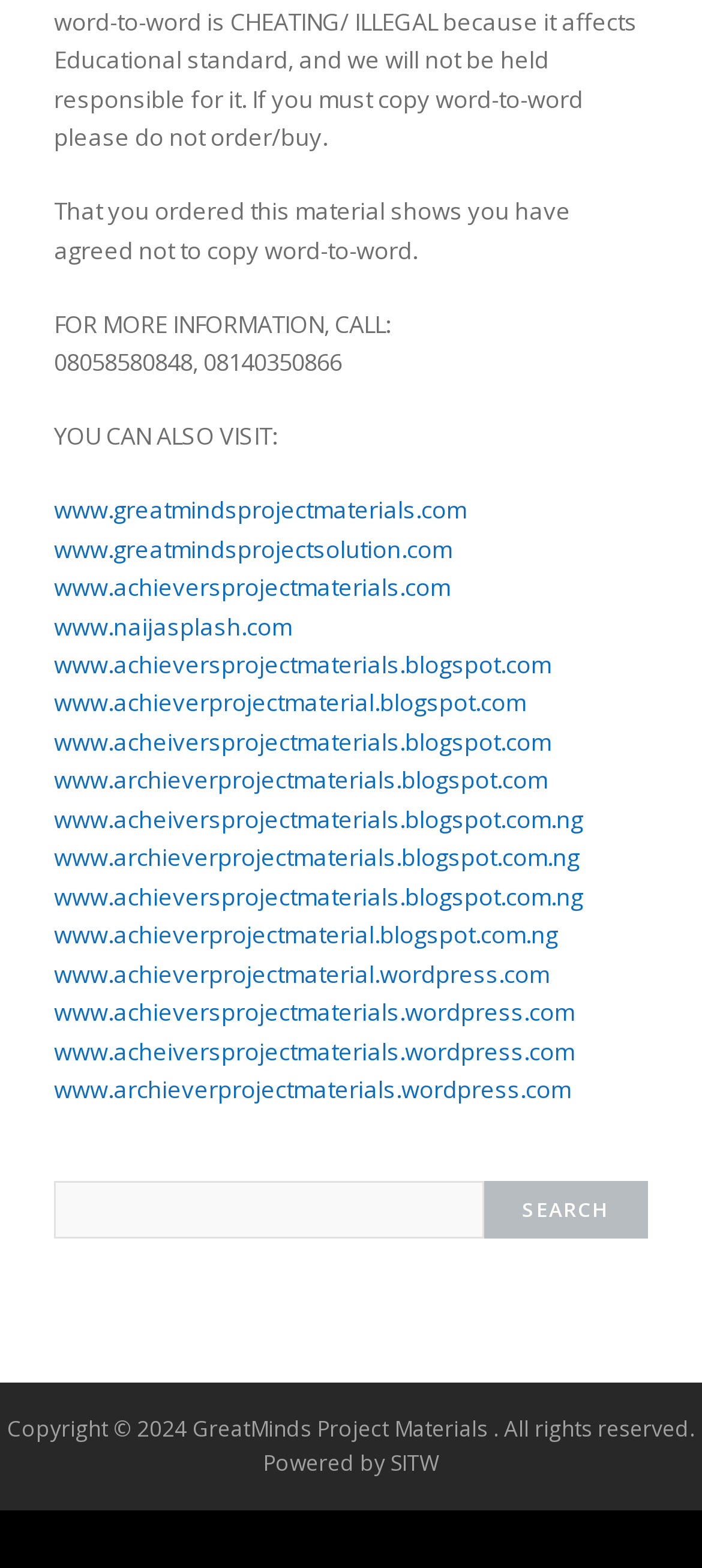Locate the bounding box coordinates of the clickable area needed to fulfill the instruction: "Search for something".

[0.077, 0.753, 0.923, 0.789]